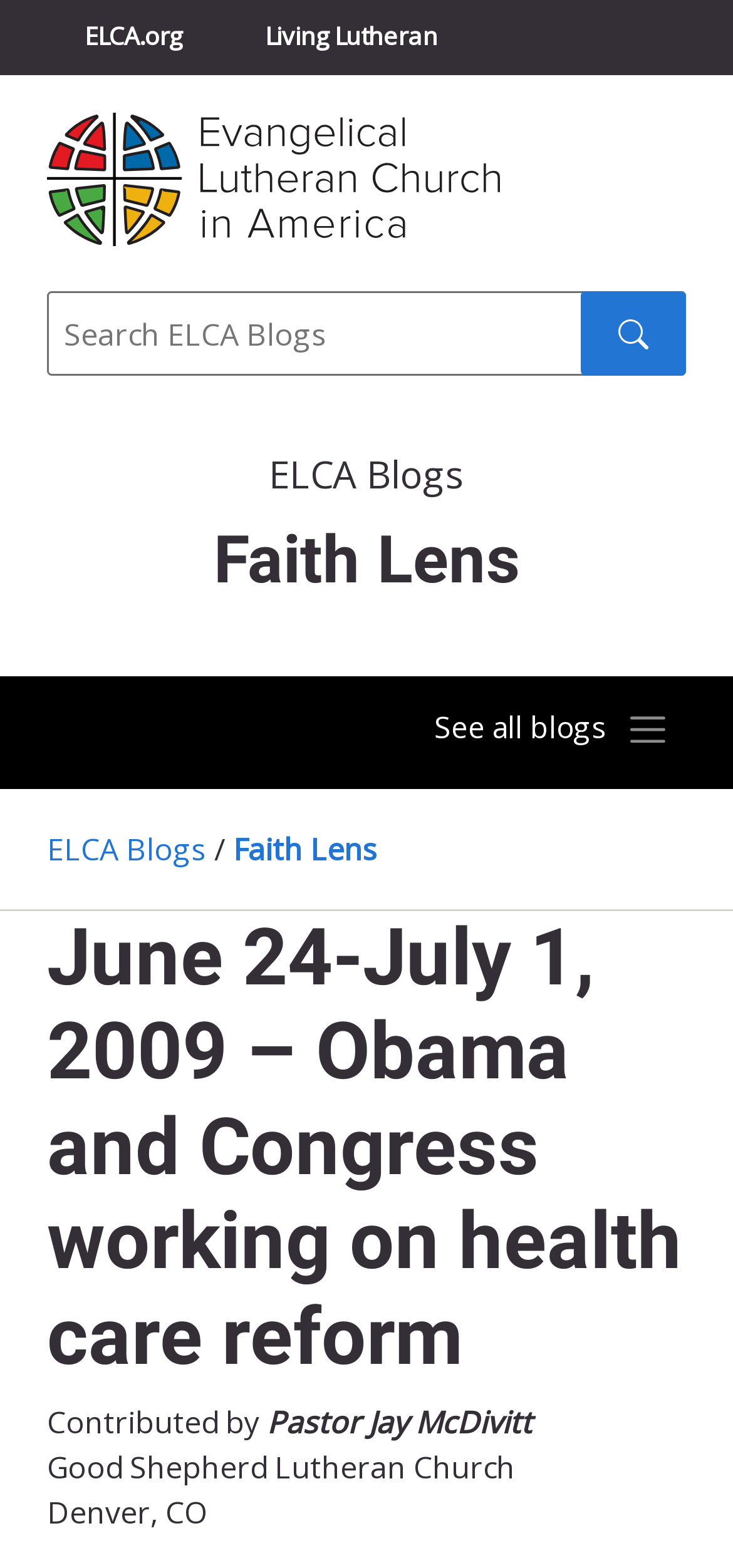Determine the bounding box coordinates of the region I should click to achieve the following instruction: "Visit the Facebook page". Ensure the bounding box coordinates are four float numbers between 0 and 1, i.e., [left, top, right, bottom].

None